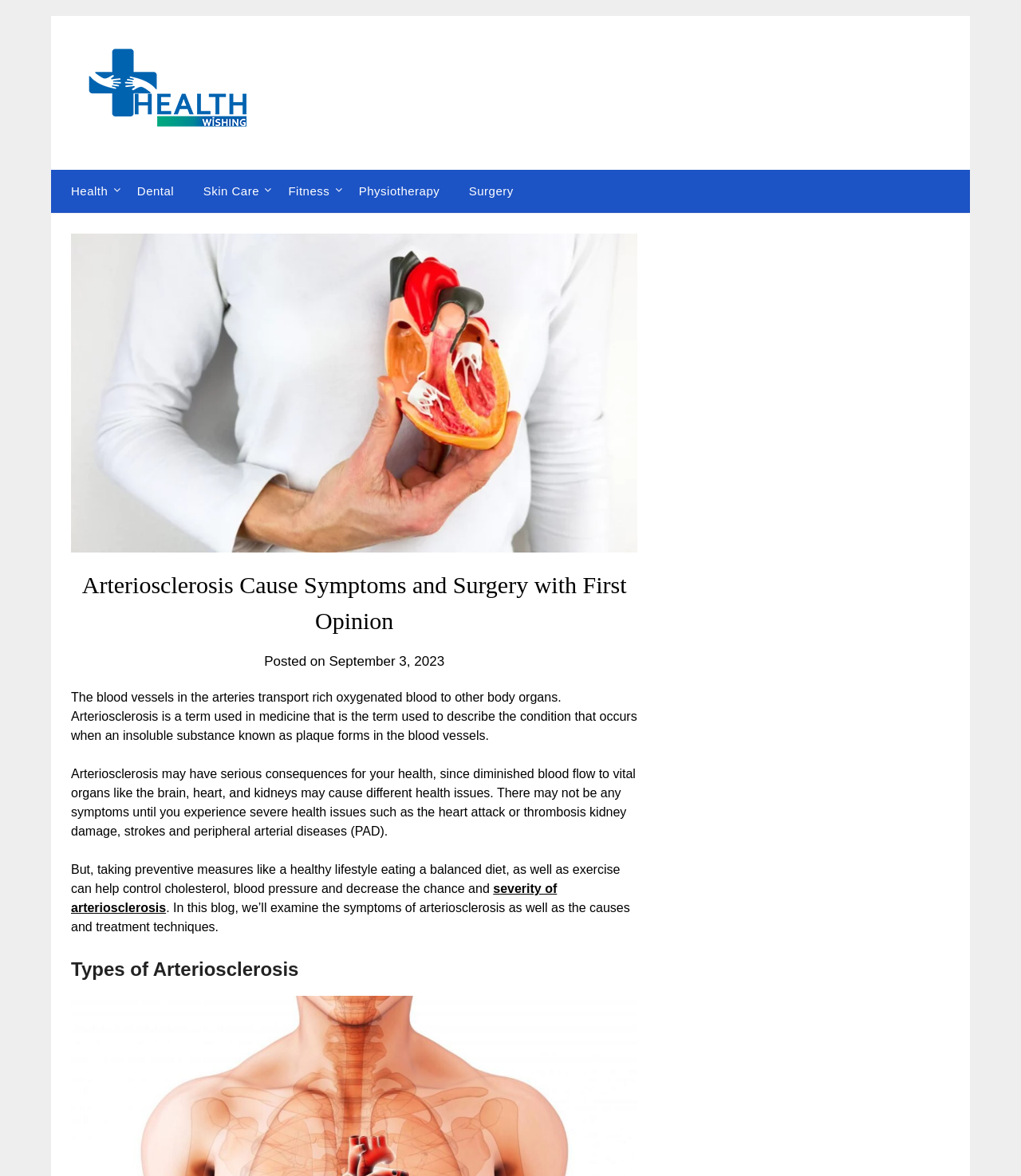Pinpoint the bounding box coordinates of the clickable element needed to complete the instruction: "Click on the 'Health Wishing' link". The coordinates should be provided as four float numbers between 0 and 1: [left, top, right, bottom].

[0.073, 0.041, 0.259, 0.108]